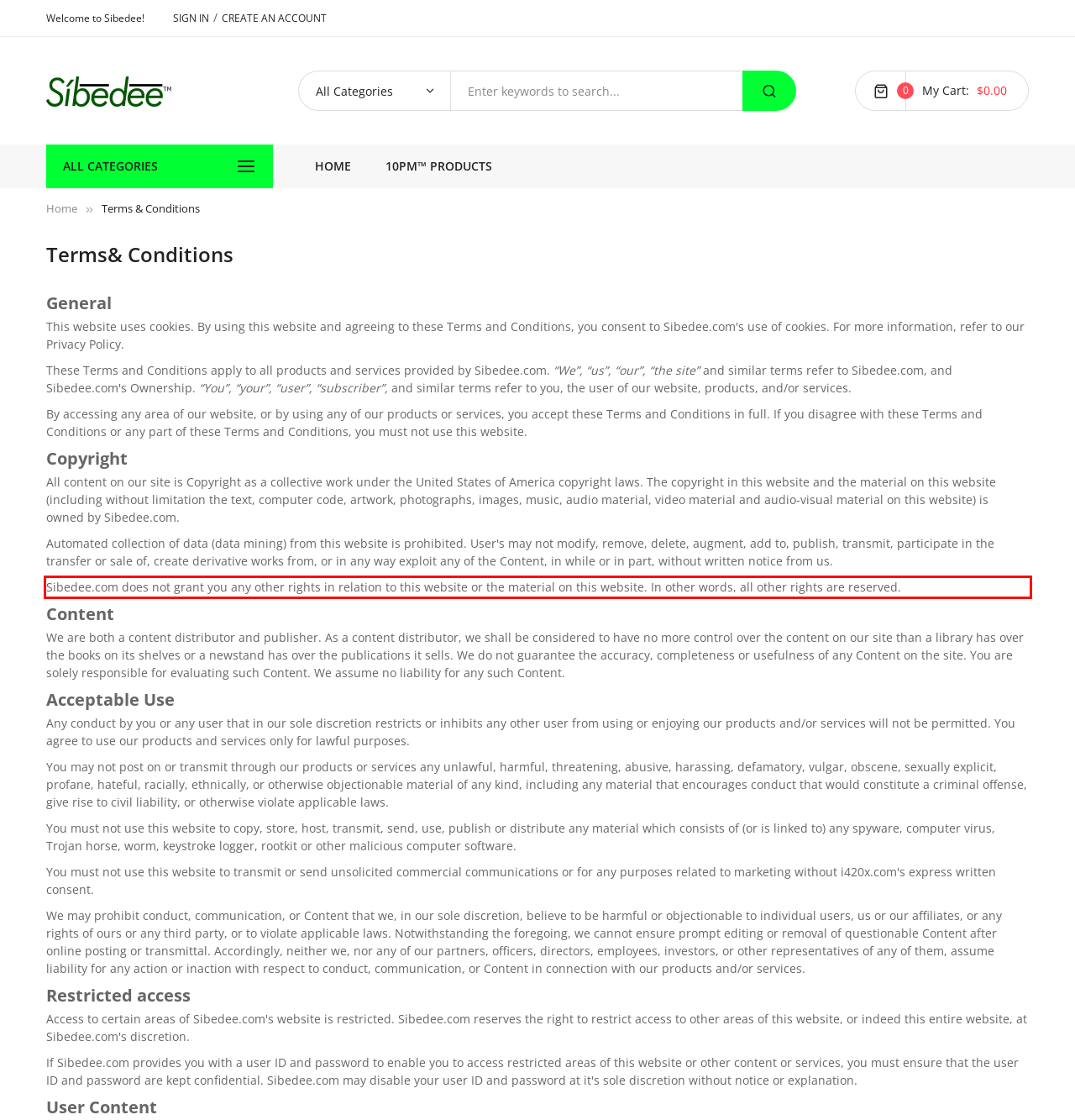You are presented with a webpage screenshot featuring a red bounding box. Perform OCR on the text inside the red bounding box and extract the content.

Sibedee.com does not grant you any other rights in relation to this website or the material on this website. In other words, all other rights are reserved.